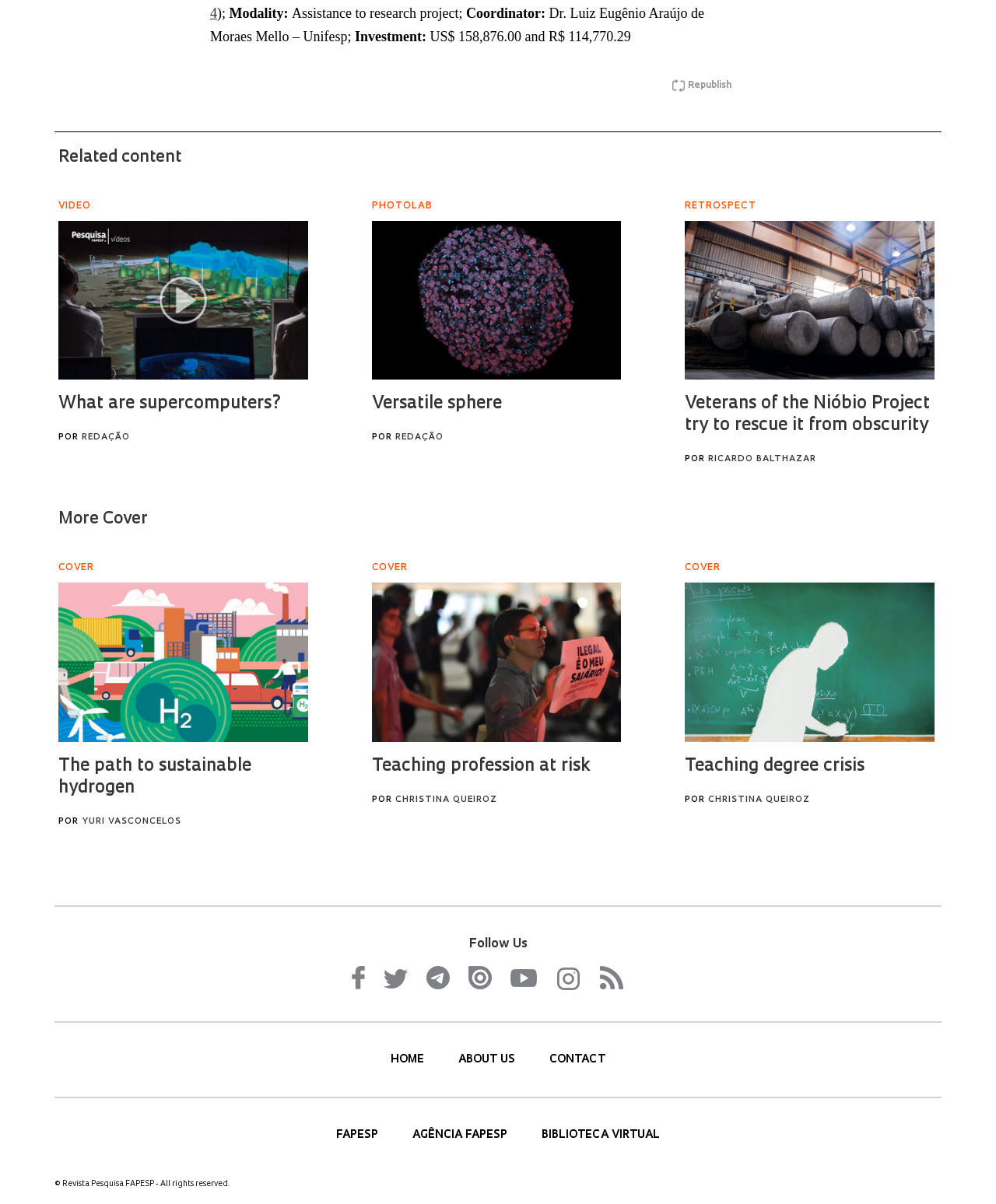What is the copyright information of the webpage?
Please respond to the question with as much detail as possible.

The answer can be found at the very bottom of the webpage, which indicates the copyright information of the webpage.